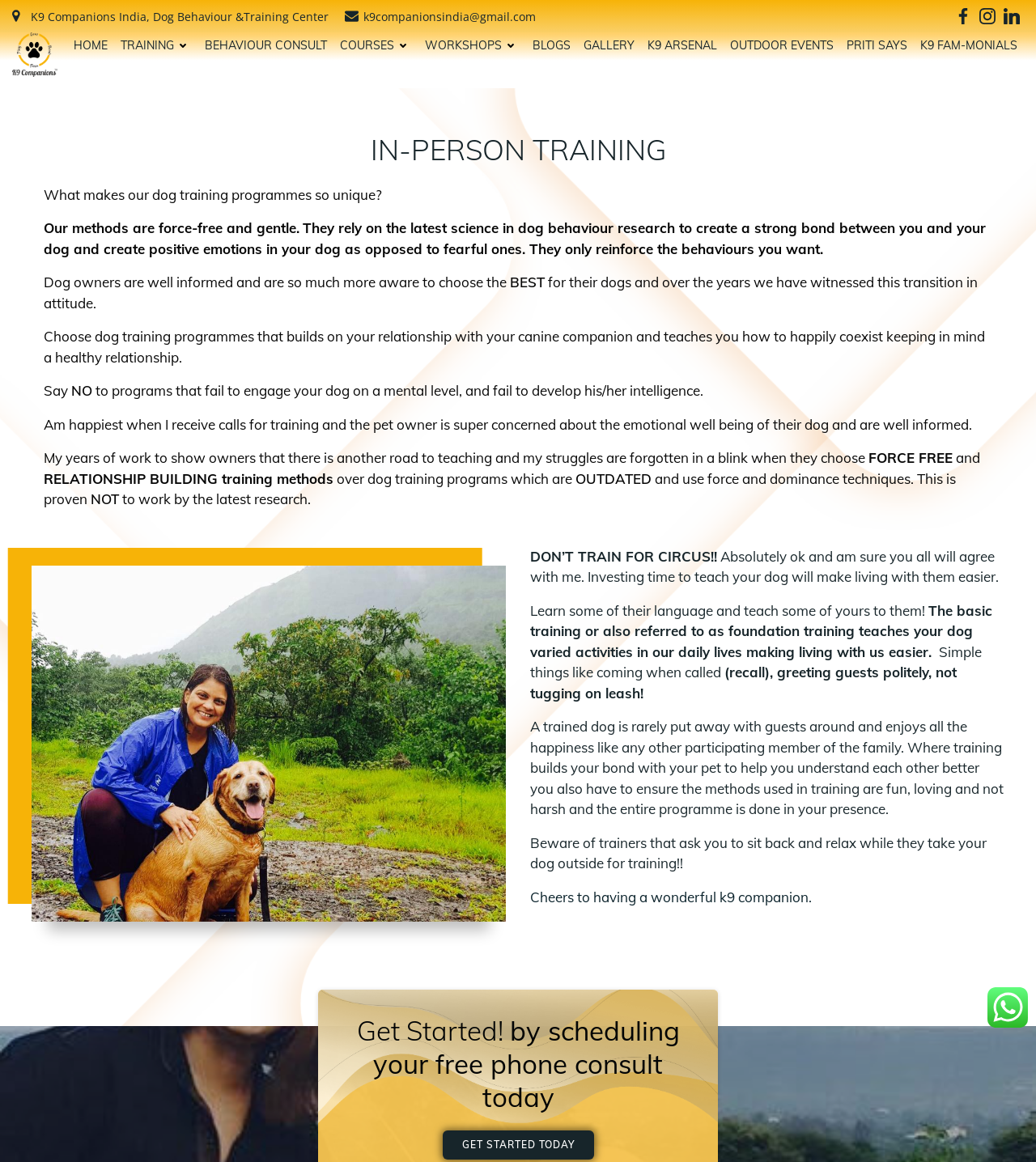Explain in detail what you observe on this webpage.

This webpage is about K9 Companions India, a dog behavior and training center. At the top, there is a logo and a link to the center's name, accompanied by a small image. Below this, there are three social media links with corresponding icons. 

The main content of the page is divided into two sections. The first section has a heading "IN-PERSON TRAINING" and describes the center's unique approach to dog training, which is force-free and gentle. The text explains that their methods are based on the latest science in dog behavior research and focus on building a strong bond between the dog and its owner. 

The second section has a heading "Get Started! by scheduling your free phone consult today" and provides a call-to-action to schedule a consultation. There is also a link to "GET STARTED TODAY" at the bottom of the page.

On the top navigation bar, there are several links to different sections of the website, including "HOME", "TRAINING", "BEHAVIOUR CONSULT", "COURSES", "WORKSHOPS", "BLOGS", "GALLERY", "K9 ARSENAL", "OUTDOOR EVENTS", "PRITI SAYS", and "K9 FAM-MONIALS". 

At the bottom right corner of the page, there is a "WhatsApp us" link with a corresponding icon.